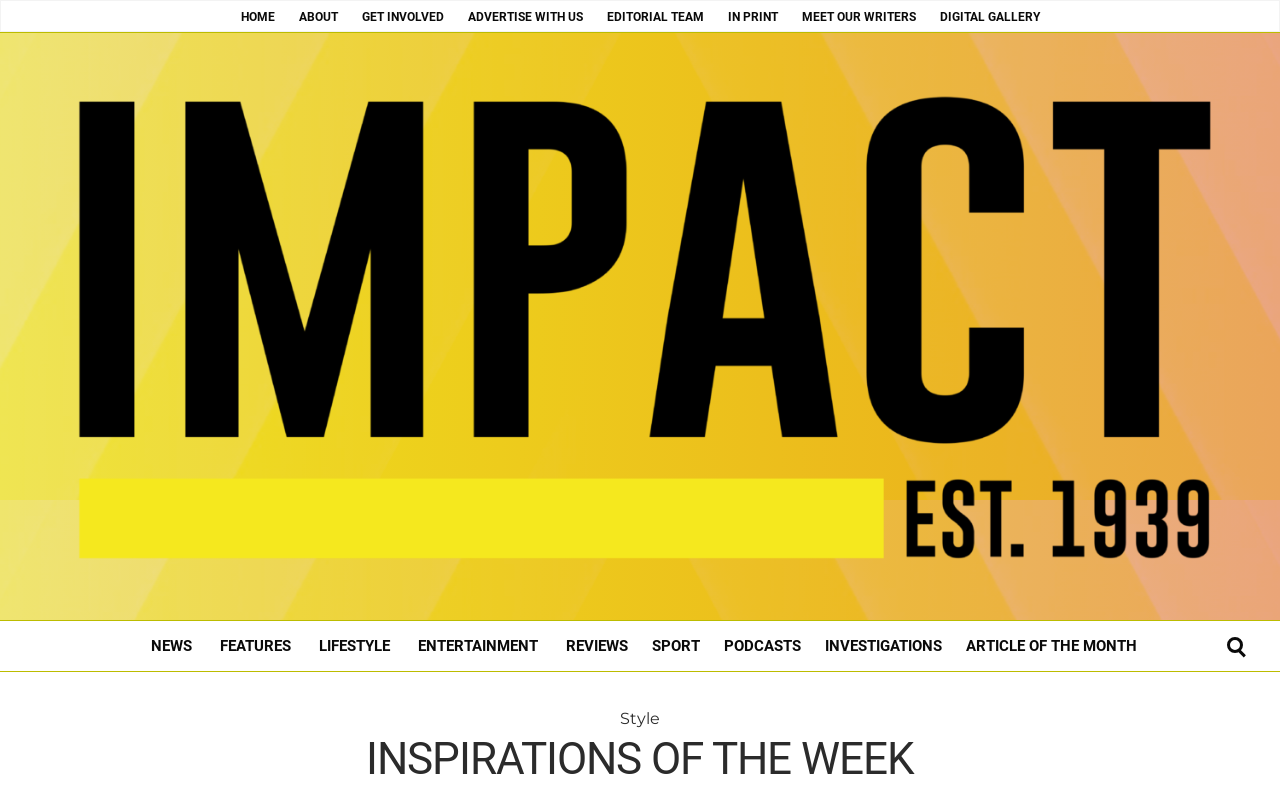Please reply to the following question using a single word or phrase: 
What is the last section listed at the bottom of the webpage?

ARTICLE OF THE MONTH